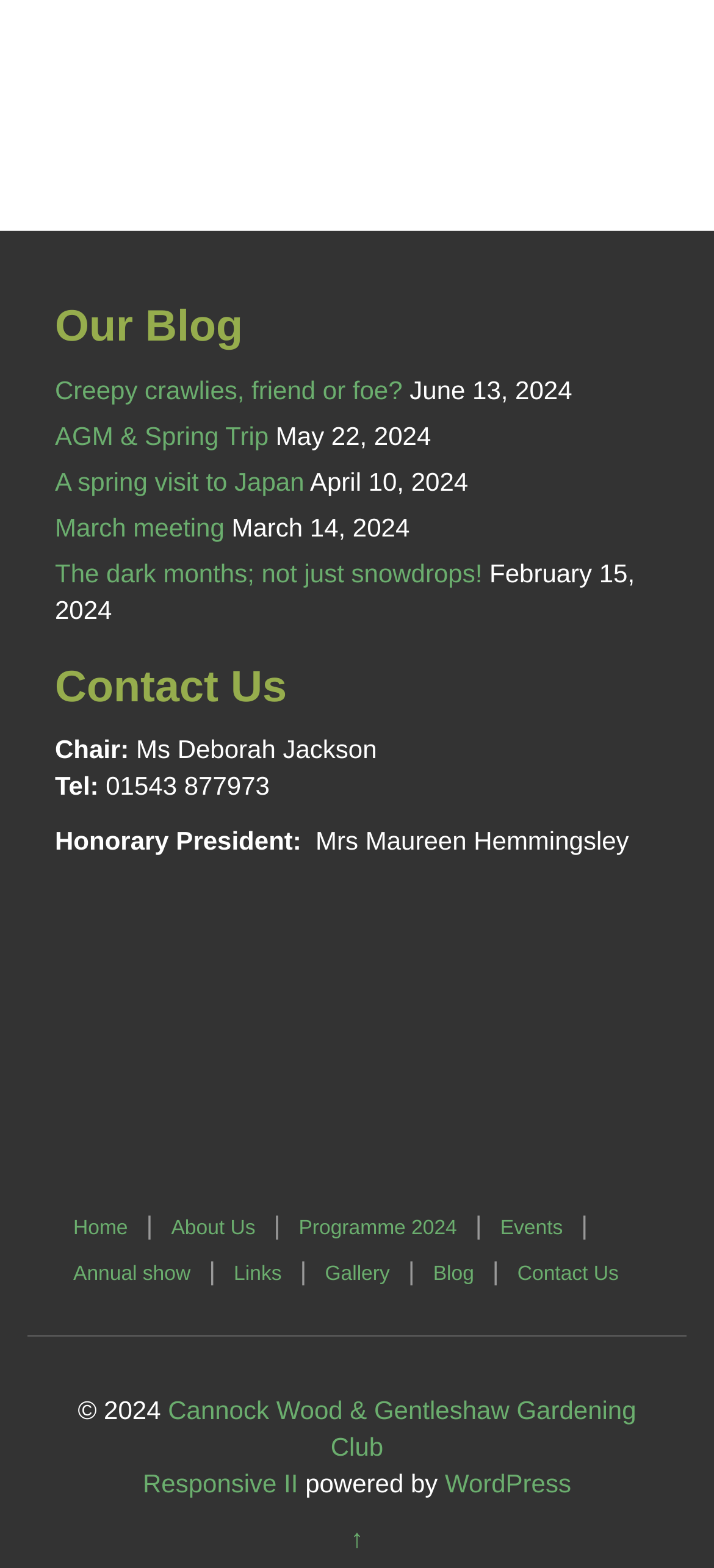Determine the bounding box coordinates of the region that needs to be clicked to achieve the task: "Contact the chair, Ms Deborah Jackson".

[0.077, 0.468, 0.528, 0.487]